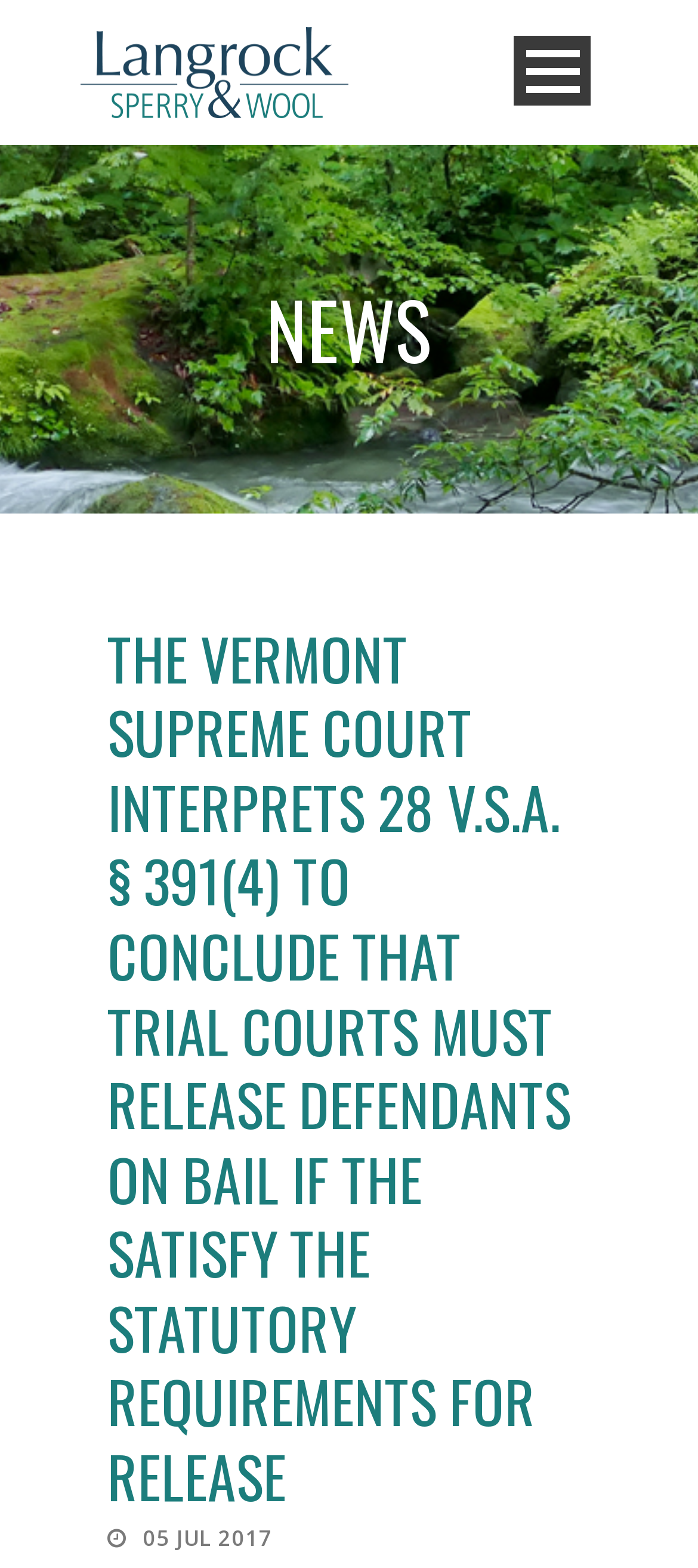Give a one-word or short phrase answer to the question: 
What is the date of the news article?

05 JUL 2017